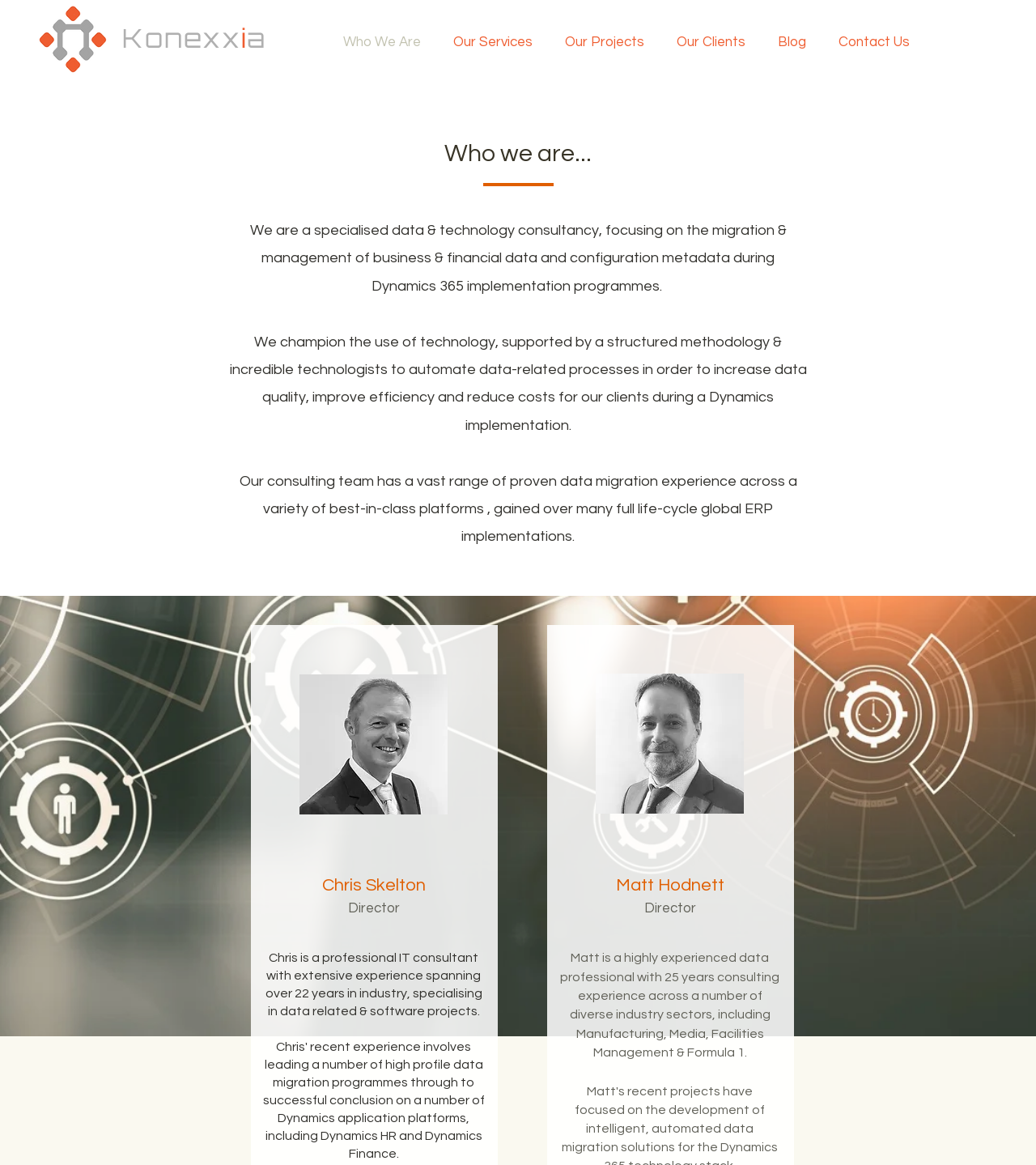For the following element description, predict the bounding box coordinates in the format (top-left x, top-left y, bottom-right x, bottom-right y). All values should be floating point numbers between 0 and 1. Description: Contact Us

[0.794, 0.027, 0.894, 0.045]